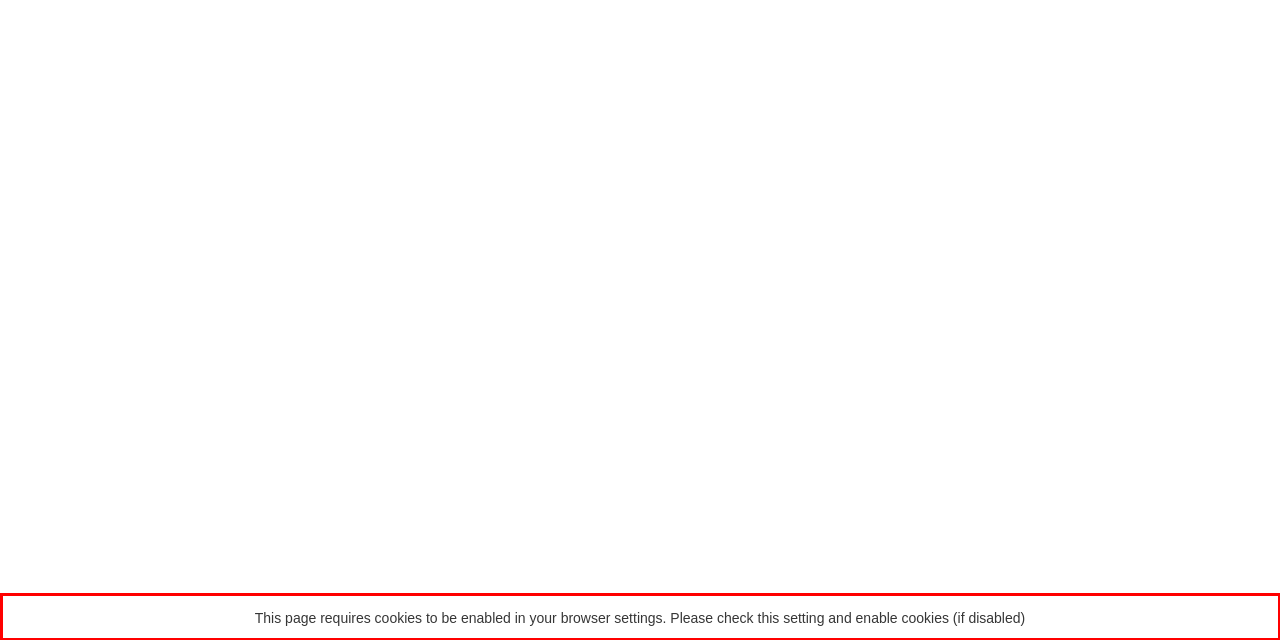The screenshot provided shows a webpage with a red bounding box. Apply OCR to the text within this red bounding box and provide the extracted content.

This page requires cookies to be enabled in your browser settings. Please check this setting and enable cookies (if disabled)